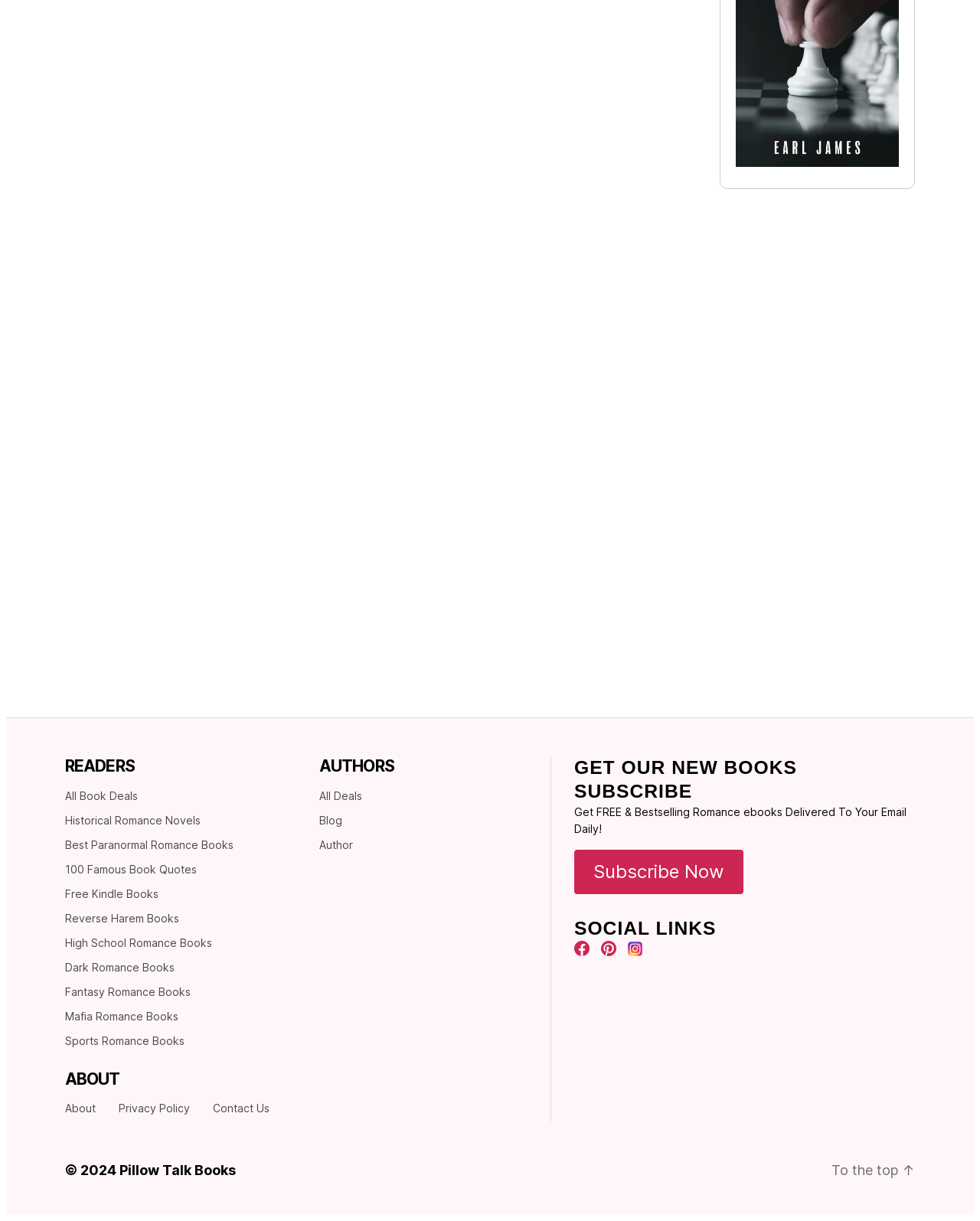Examine the image carefully and respond to the question with a detailed answer: 
What categories of authors are listed on this website?

The webpage lists categories of authors, including 'All Deals' and 'Blog', which suggests that the website features authors who write romance books and have blogs.